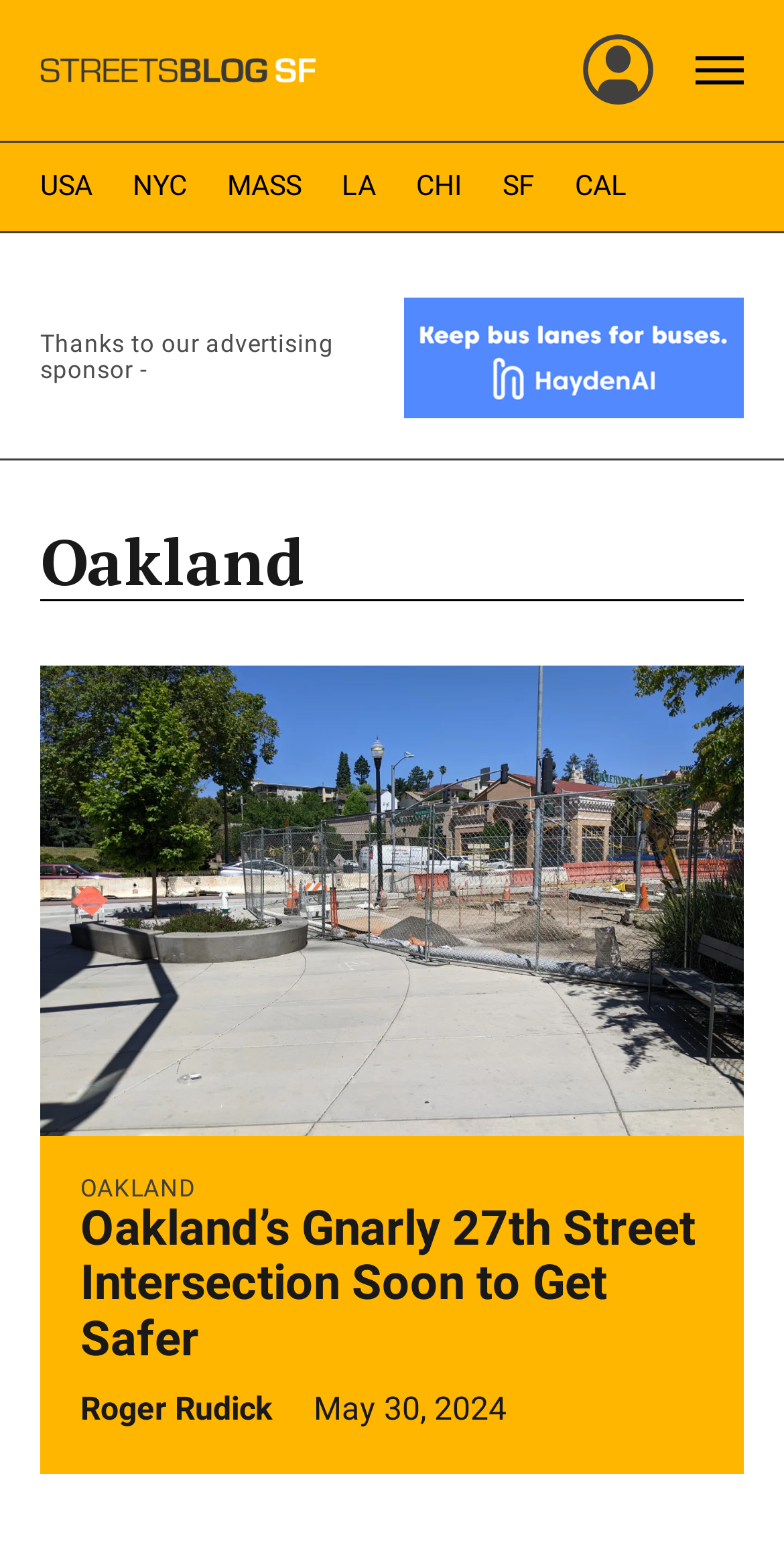Please specify the bounding box coordinates of the element that should be clicked to execute the given instruction: 'Go to Streetsblog San Francisco home'. Ensure the coordinates are four float numbers between 0 and 1, expressed as [left, top, right, bottom].

[0.051, 0.006, 0.401, 0.084]